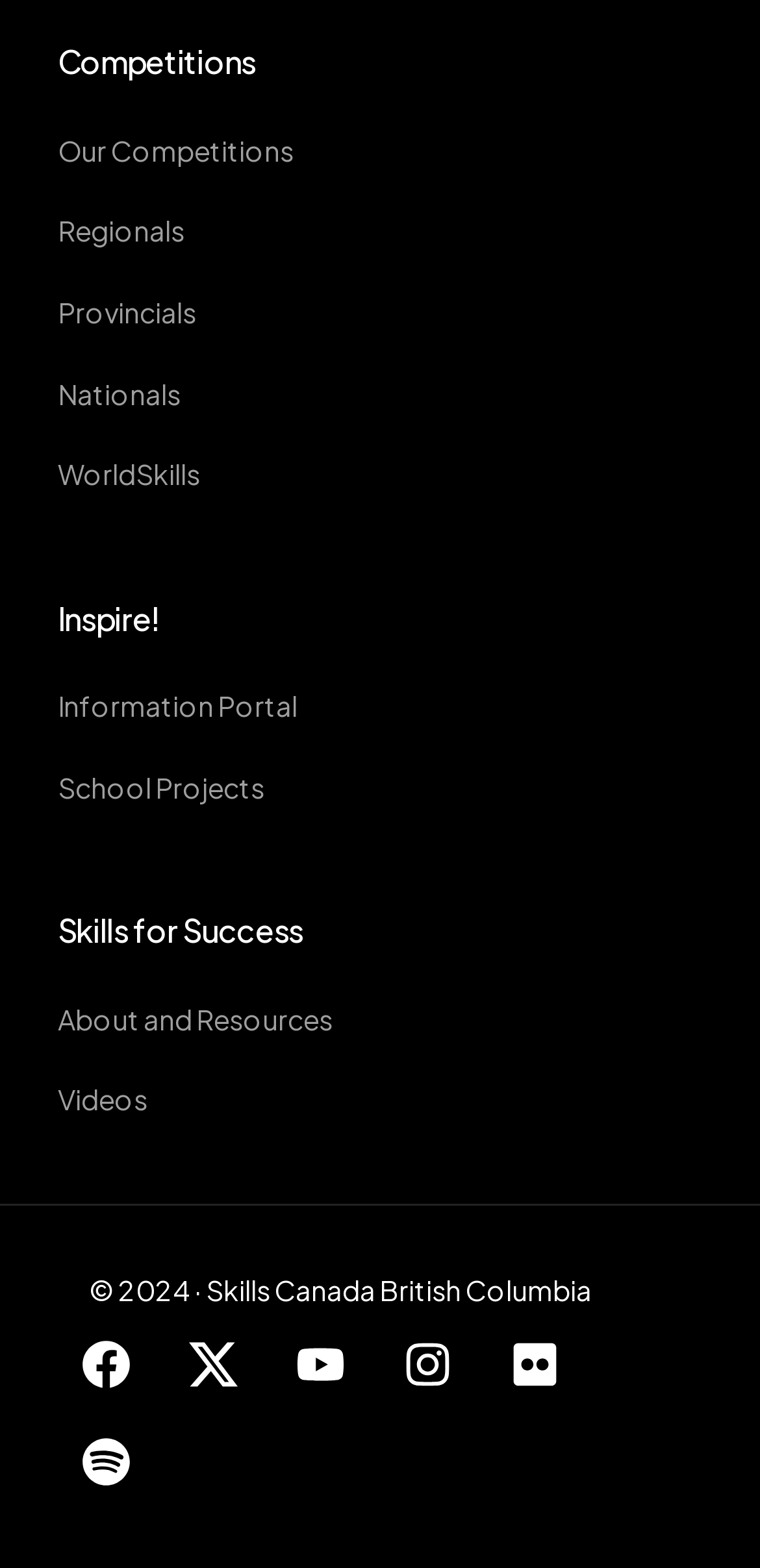Find the bounding box coordinates of the element to click in order to complete this instruction: "View School Projects". The bounding box coordinates must be four float numbers between 0 and 1, denoted as [left, top, right, bottom].

[0.076, 0.485, 0.796, 0.518]